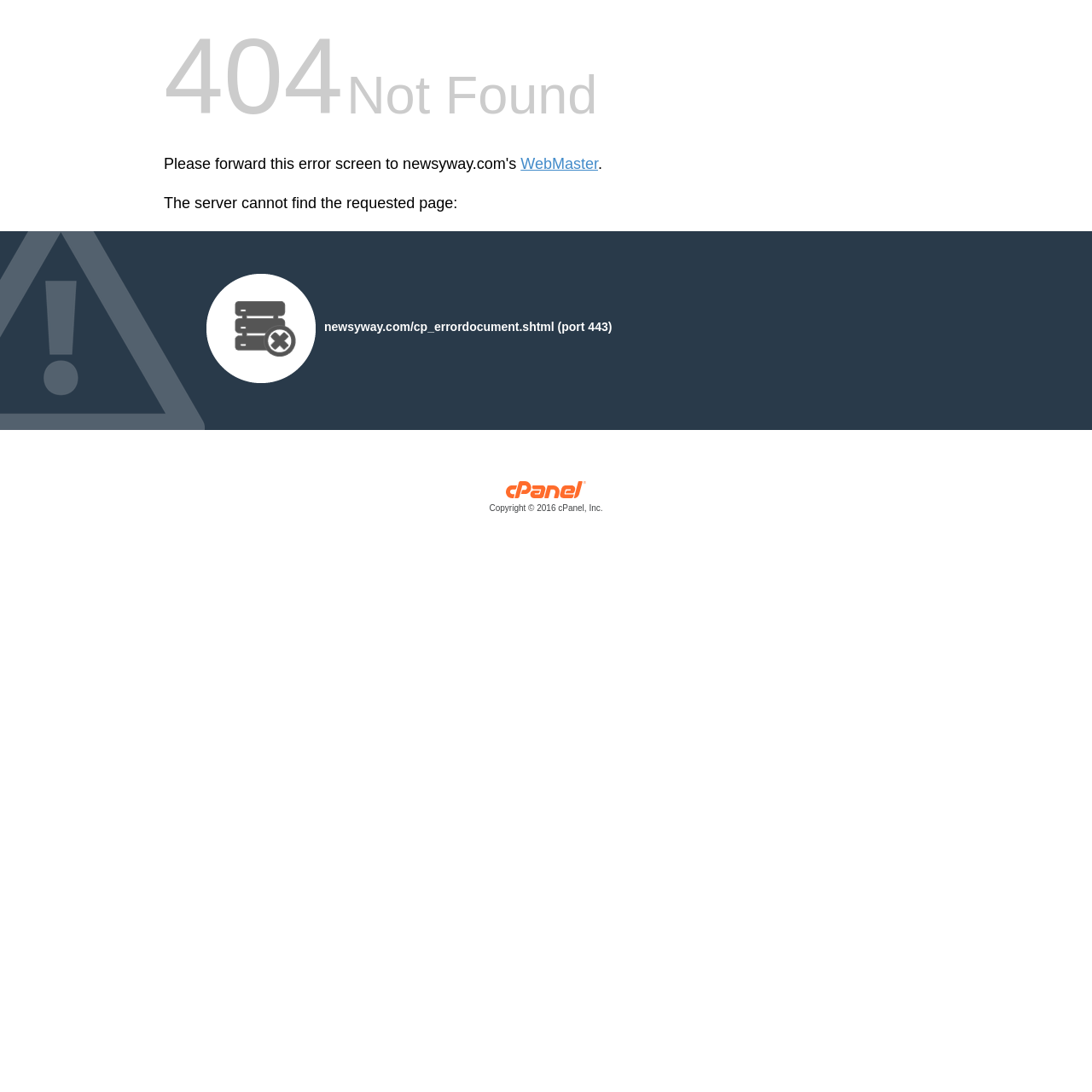Present a detailed account of what is displayed on the webpage.

The webpage displays a "404 Not Found" error message. At the top, there is a link to "WebMaster" positioned slightly to the right of the center, accompanied by a period. Below this, a message reads "The server cannot find the requested page:". 

To the right of this message, there is an image. Next to the image, a line of text provides a URL: "newsyway.com/cp_errordocument.shtml (port 443)". 

At the bottom of the page, there is a copyright notice from "cPanel, Inc. Copyright © 2016 cPanel, Inc." which includes a link and a small image of the company's logo.